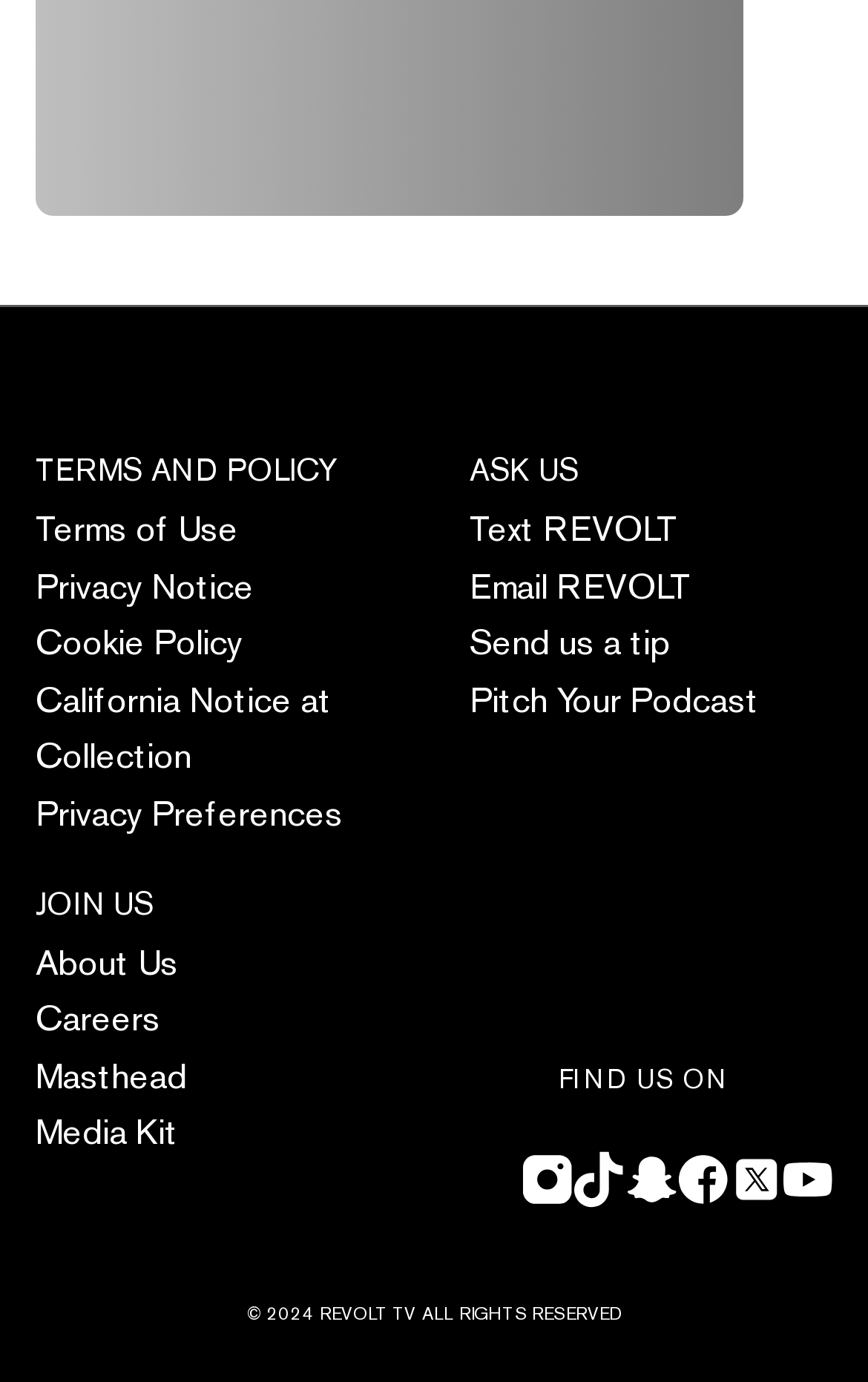Highlight the bounding box coordinates of the element you need to click to perform the following instruction: "Learn about Careers."

[0.041, 0.633, 0.185, 0.667]